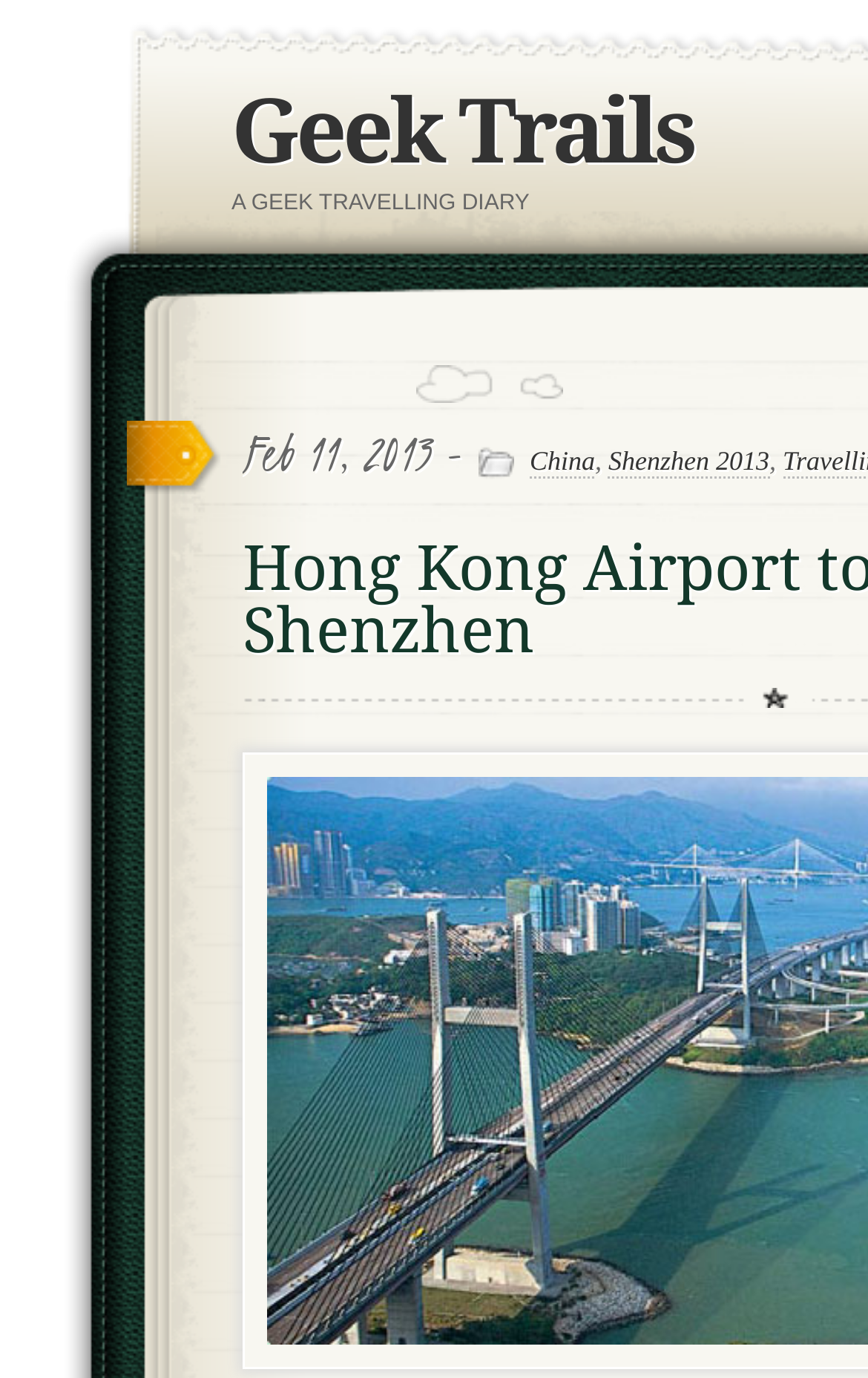Given the webpage screenshot, identify the bounding box of the UI element that matches this description: "Geek Trails".

[0.267, 0.058, 0.8, 0.134]